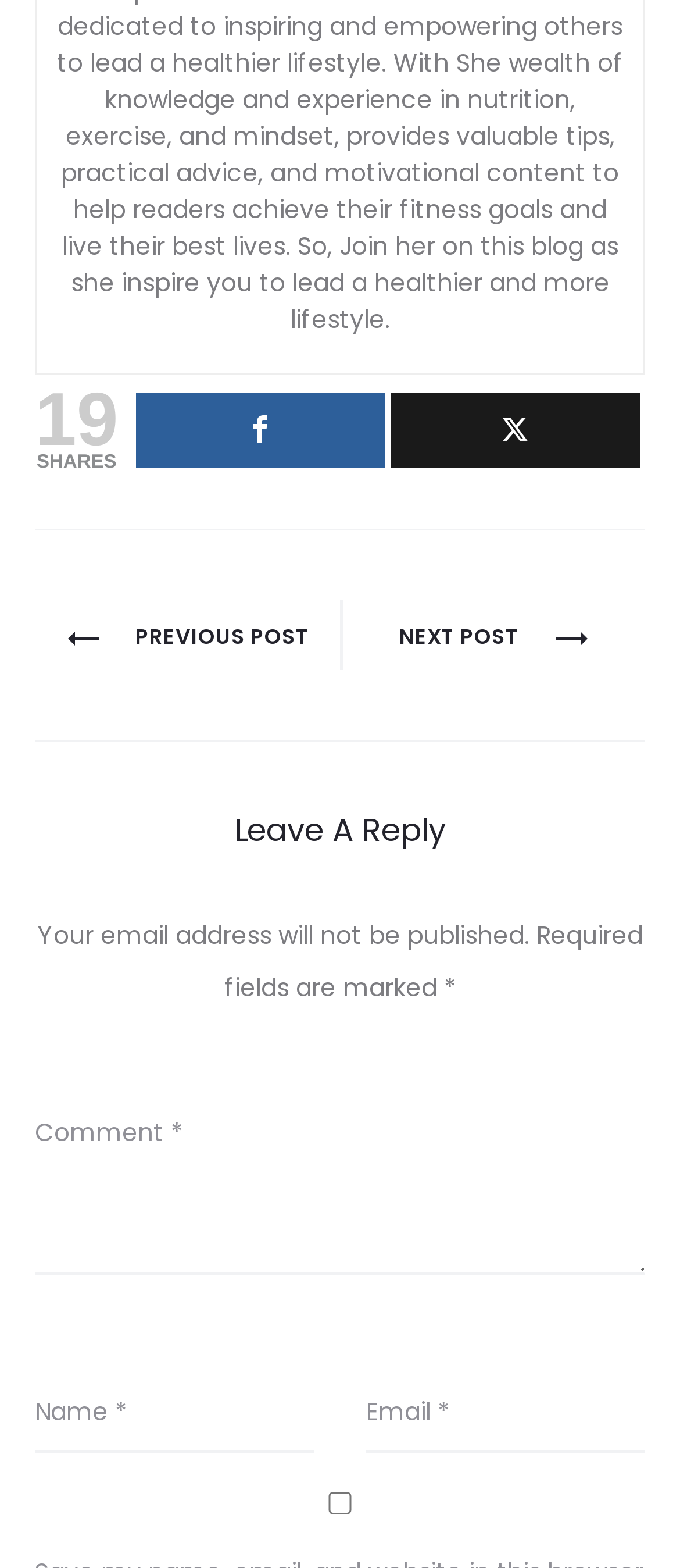Identify the bounding box coordinates of the section that should be clicked to achieve the task described: "Enter a comment".

[0.051, 0.702, 0.949, 0.813]